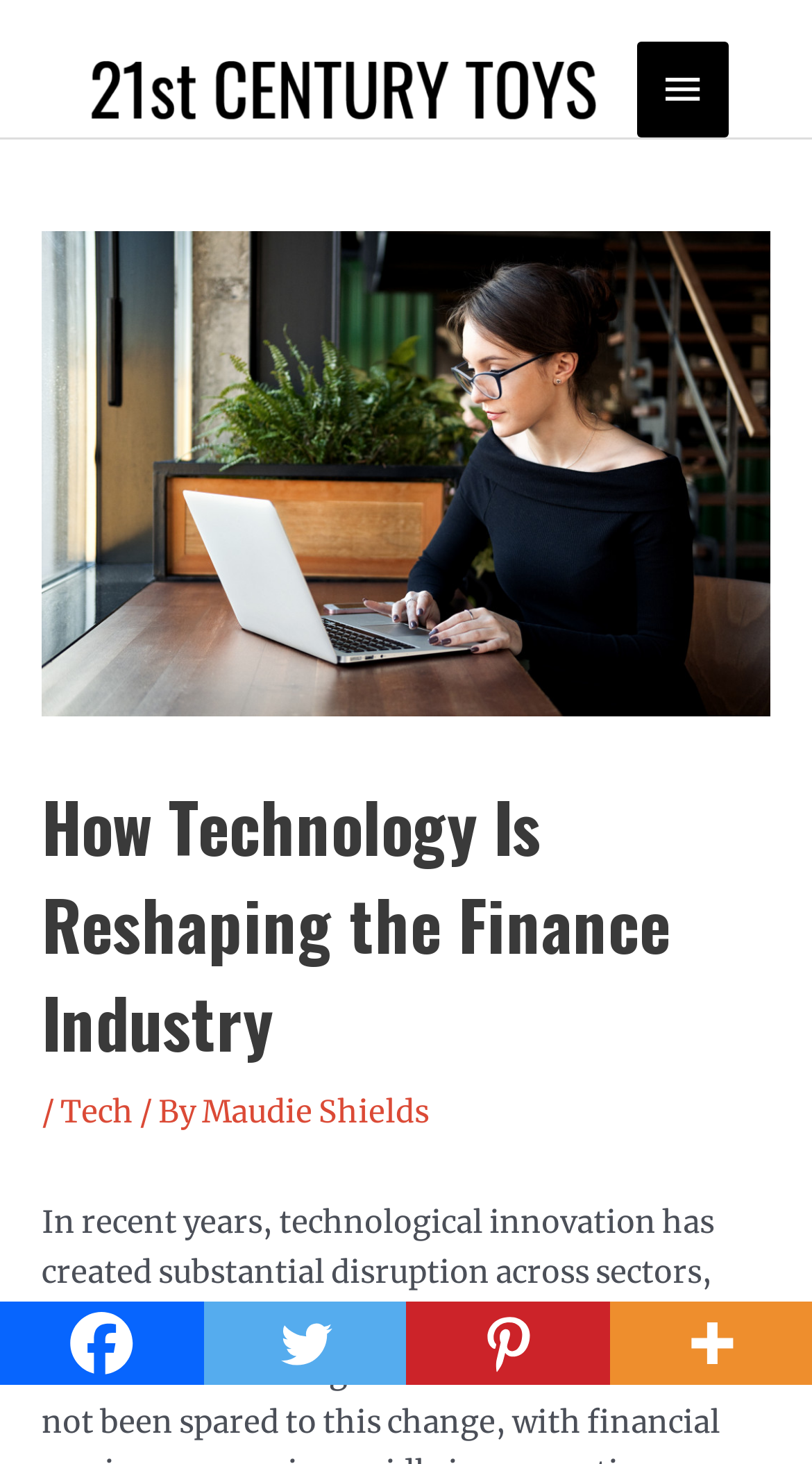What is the purpose of the button at the top right?
Answer the question with a thorough and detailed explanation.

I determined the purpose of the button by looking at its text 'Main Menu' and its expanded state, which suggests that it controls a menu with more options.